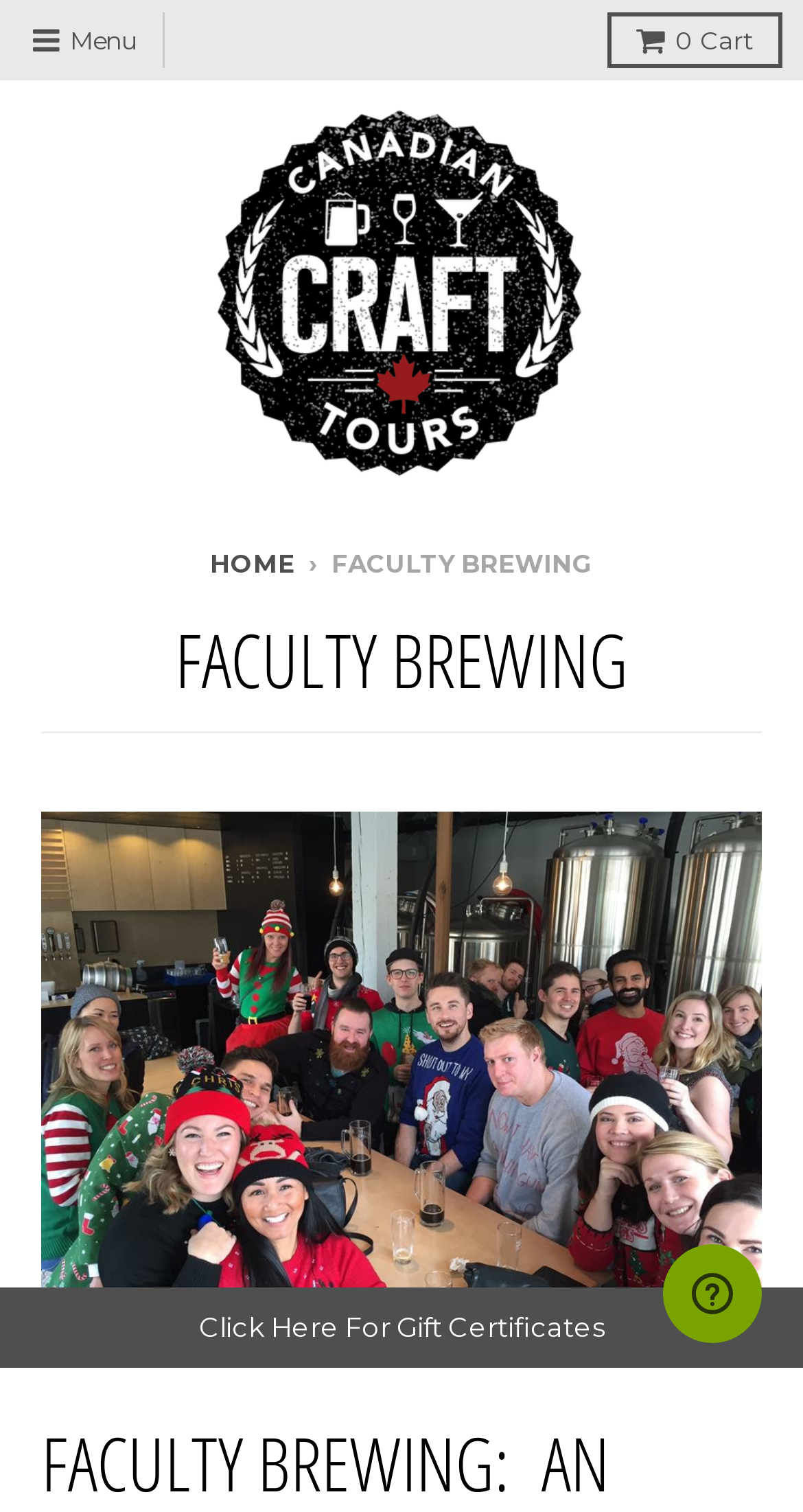Given the content of the image, can you provide a detailed answer to the question?
What is the purpose of the 'Click Here For Gift Certificates' link?

I inferred the purpose of the link by its text content, 'Click Here For Gift Certificates', which suggests that clicking on it will allow users to purchase gift certificates.